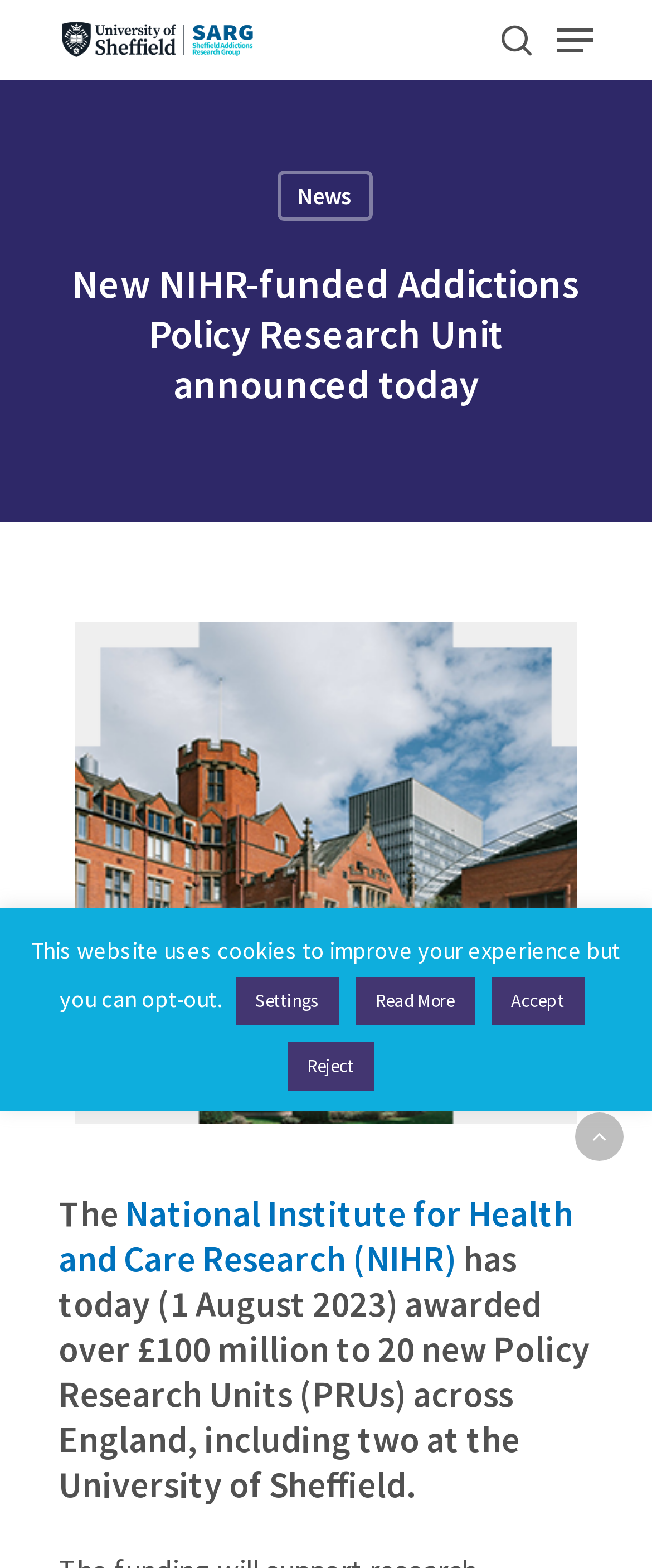Please identify the bounding box coordinates of the element I should click to complete this instruction: 'Go to the home page'. The coordinates should be given as four float numbers between 0 and 1, like this: [left, top, right, bottom].

[0.63, 0.186, 0.738, 0.207]